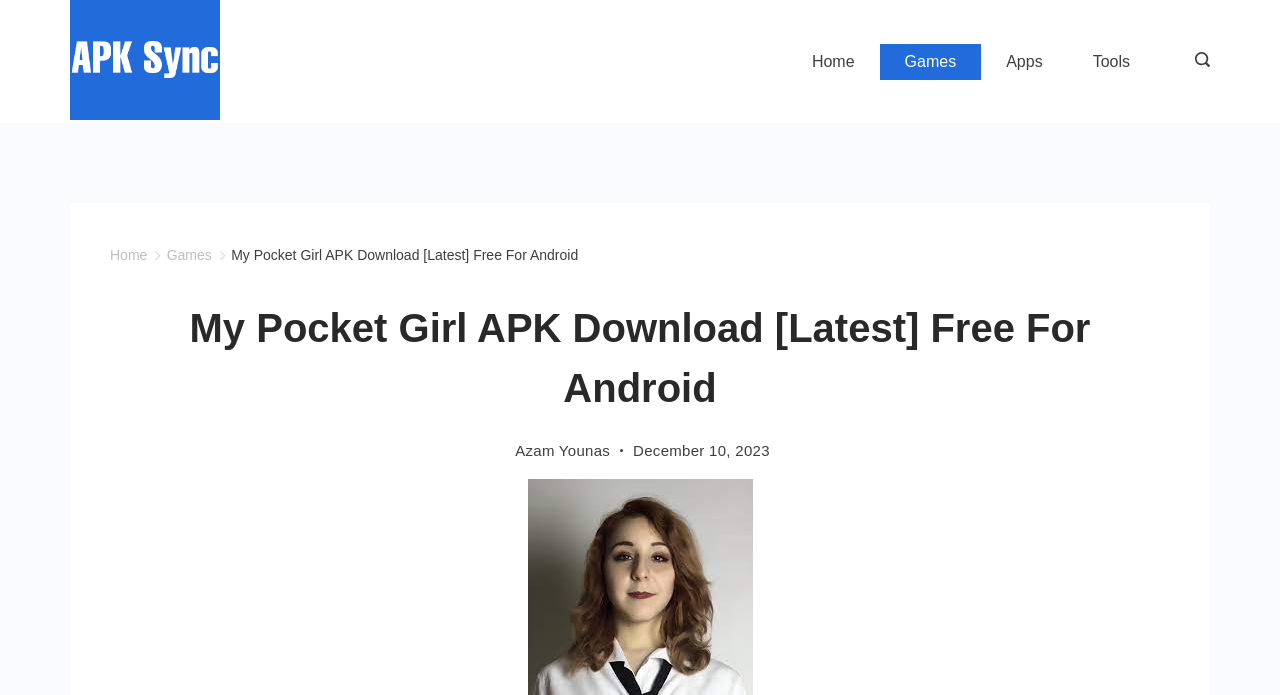Using the information shown in the image, answer the question with as much detail as possible: How many categories are available in the top navigation bar?

The top navigation bar has four categories: 'Home', 'Games', 'Apps', and 'Tools'. These categories are represented as links with bounding boxes [0.615, 0.063, 0.687, 0.114], [0.687, 0.063, 0.767, 0.114], [0.767, 0.063, 0.834, 0.114], and [0.834, 0.063, 0.902, 0.114] respectively.